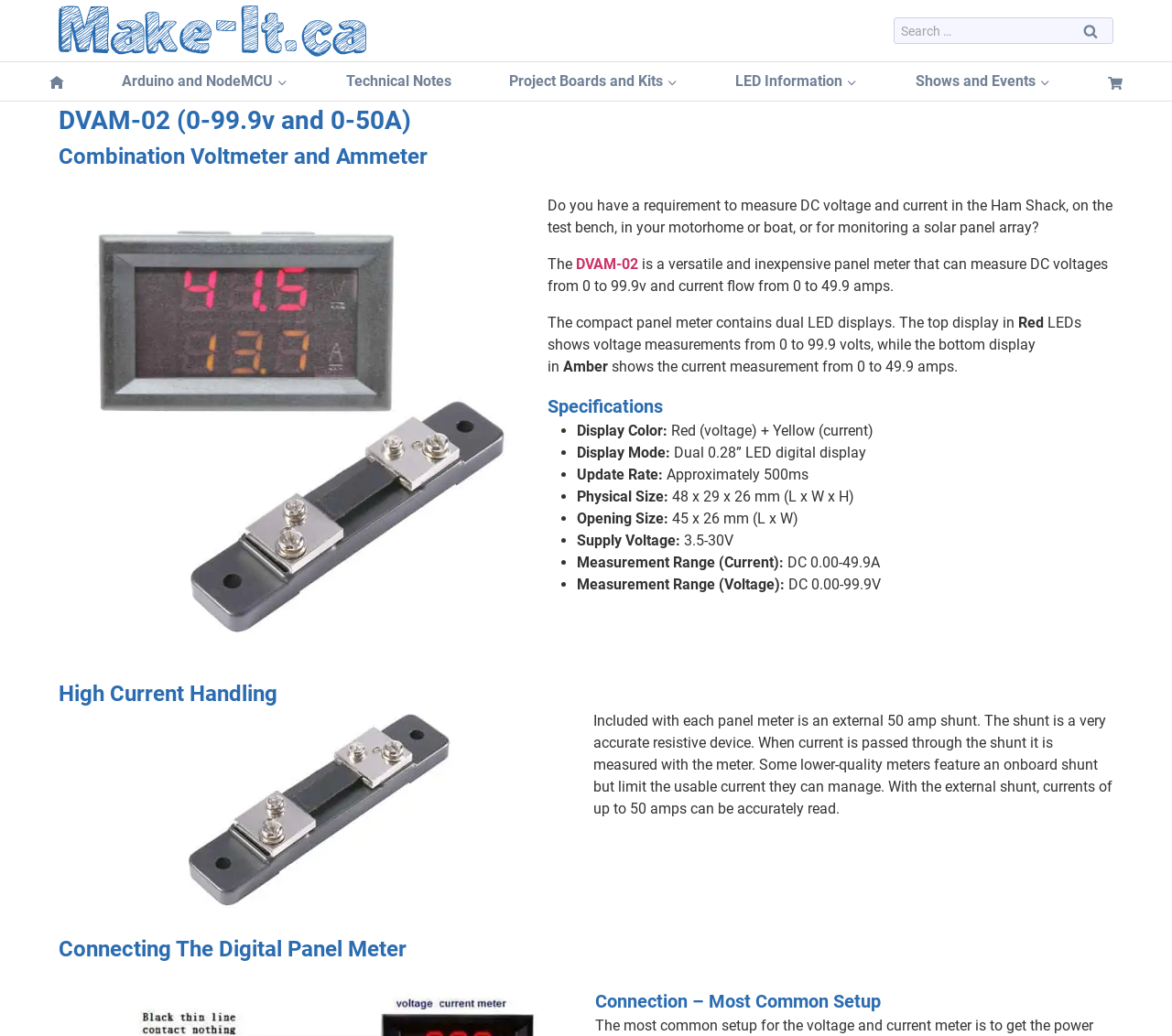Using the description: "Arduino and NodeMCUExpand", identify the bounding box of the corresponding UI element in the screenshot.

[0.093, 0.063, 0.256, 0.094]